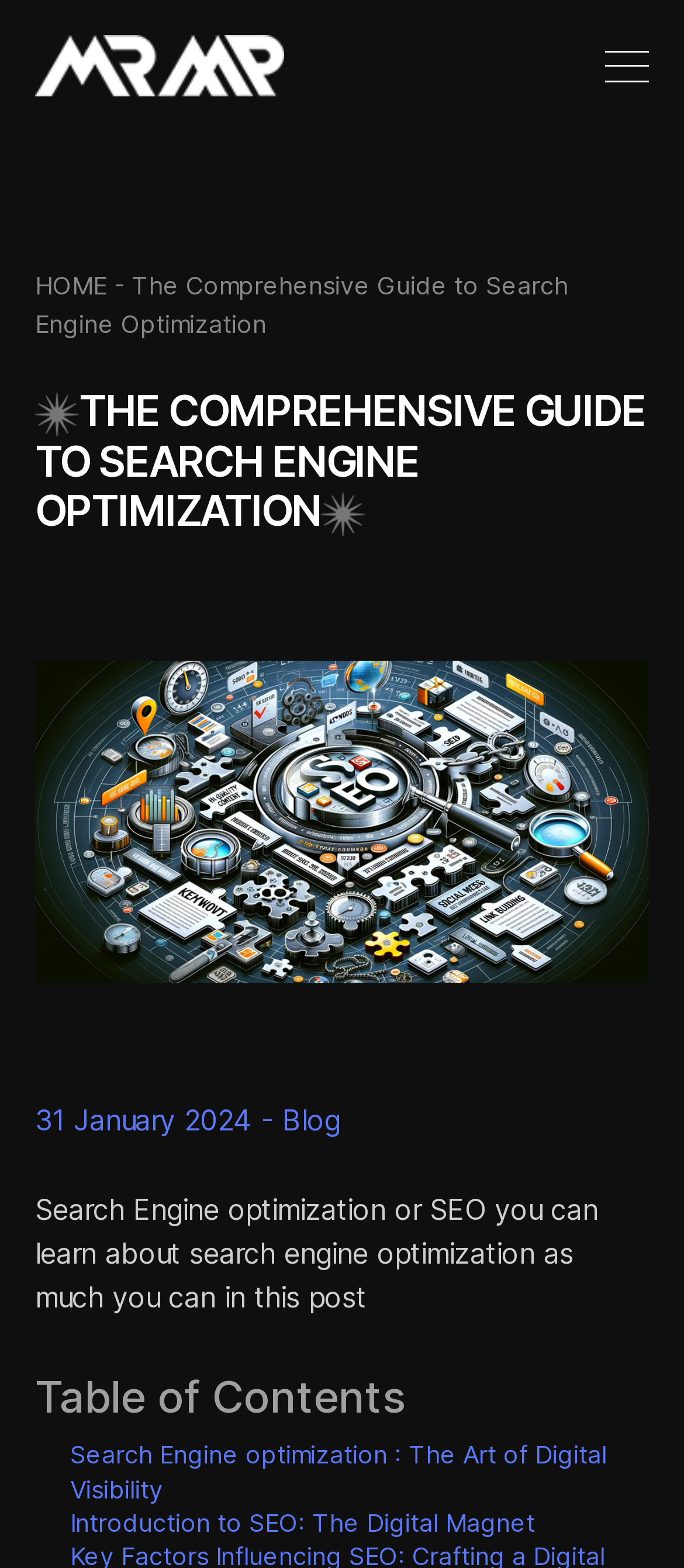Identify and provide the main heading of the webpage.

THE COMPREHENSIVE GUIDE TO SEARCH ENGINE OPTIMIZATION